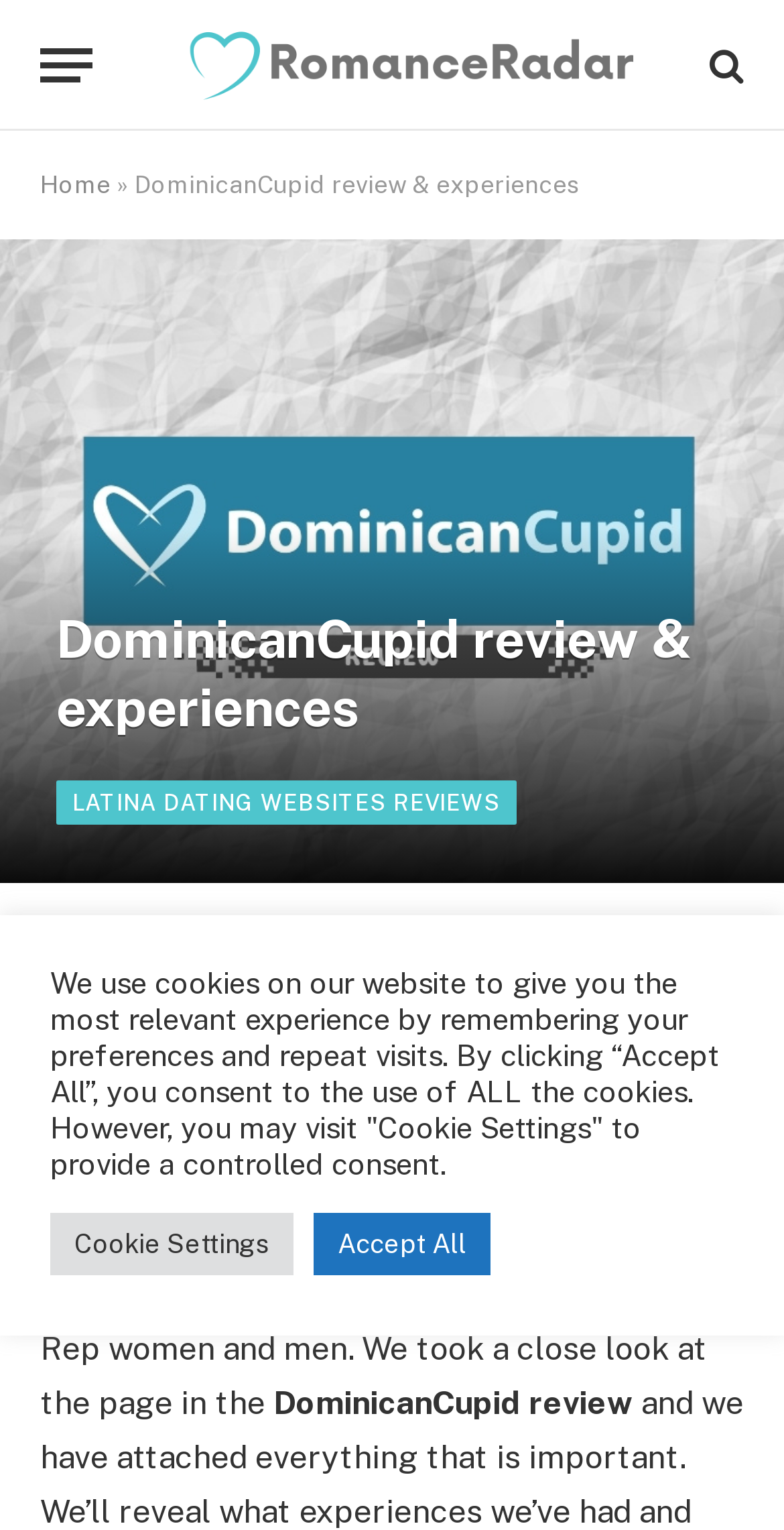Specify the bounding box coordinates of the element's region that should be clicked to achieve the following instruction: "Read the DominicanCupid review". The bounding box coordinates consist of four float numbers between 0 and 1, in the format [left, top, right, bottom].

[0.349, 0.905, 0.808, 0.93]